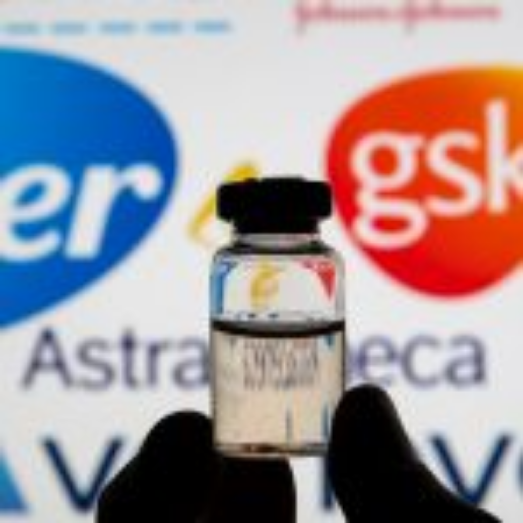What is the significance of the pharmaceutical company logos?
Answer the question with as much detail as you can, using the image as a reference.

The presence of prominent pharmaceutical company logos, including Pfizer, AstraZeneca, and GSK, in the blurred backdrop suggests that these companies are collaborating in the development of vaccines to combat the COVID-19 pandemic, emphasizing the global response to the pandemic.